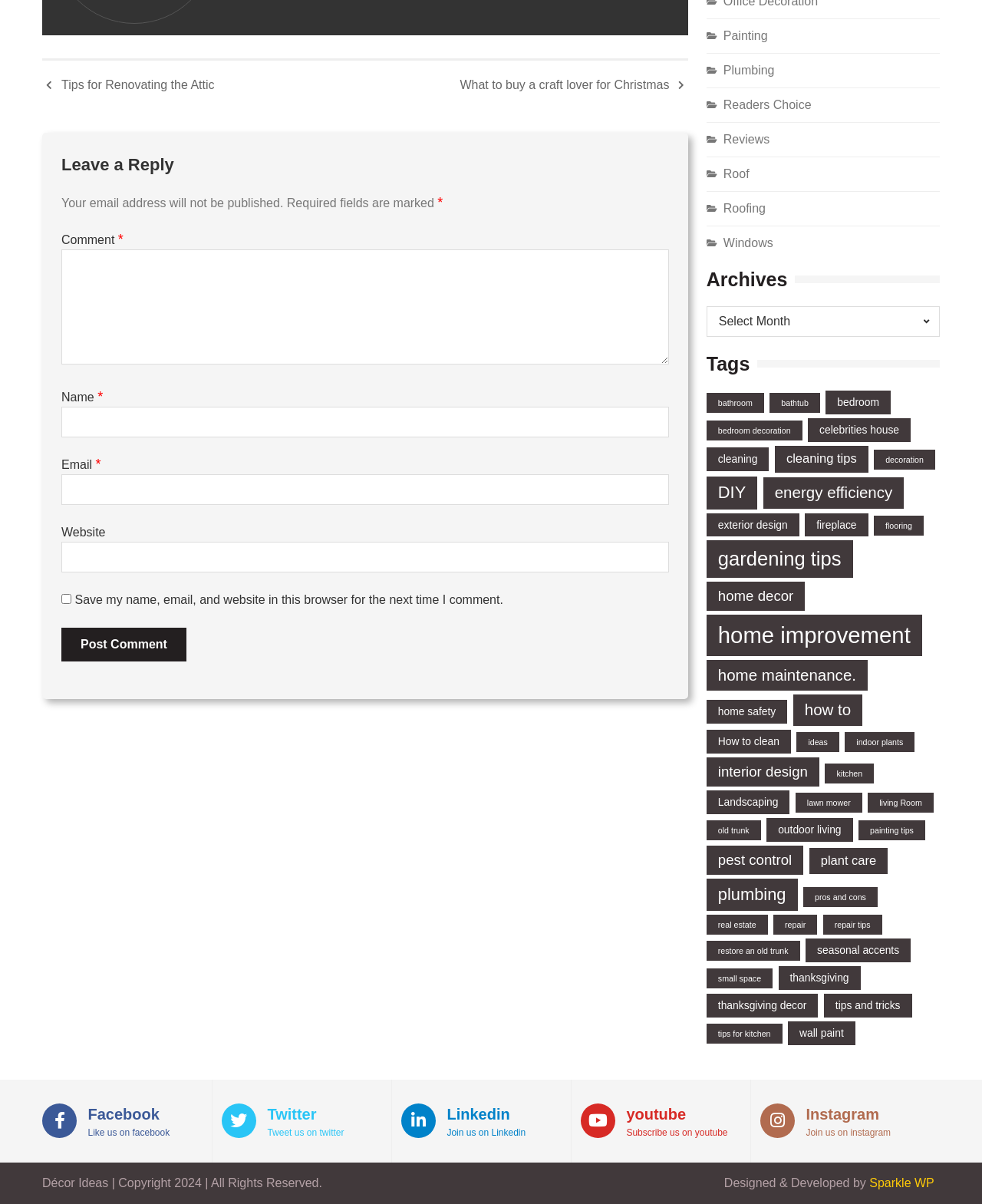What is the name of the company that designed and developed the website?
Provide a short answer using one word or a brief phrase based on the image.

Sparkle WP